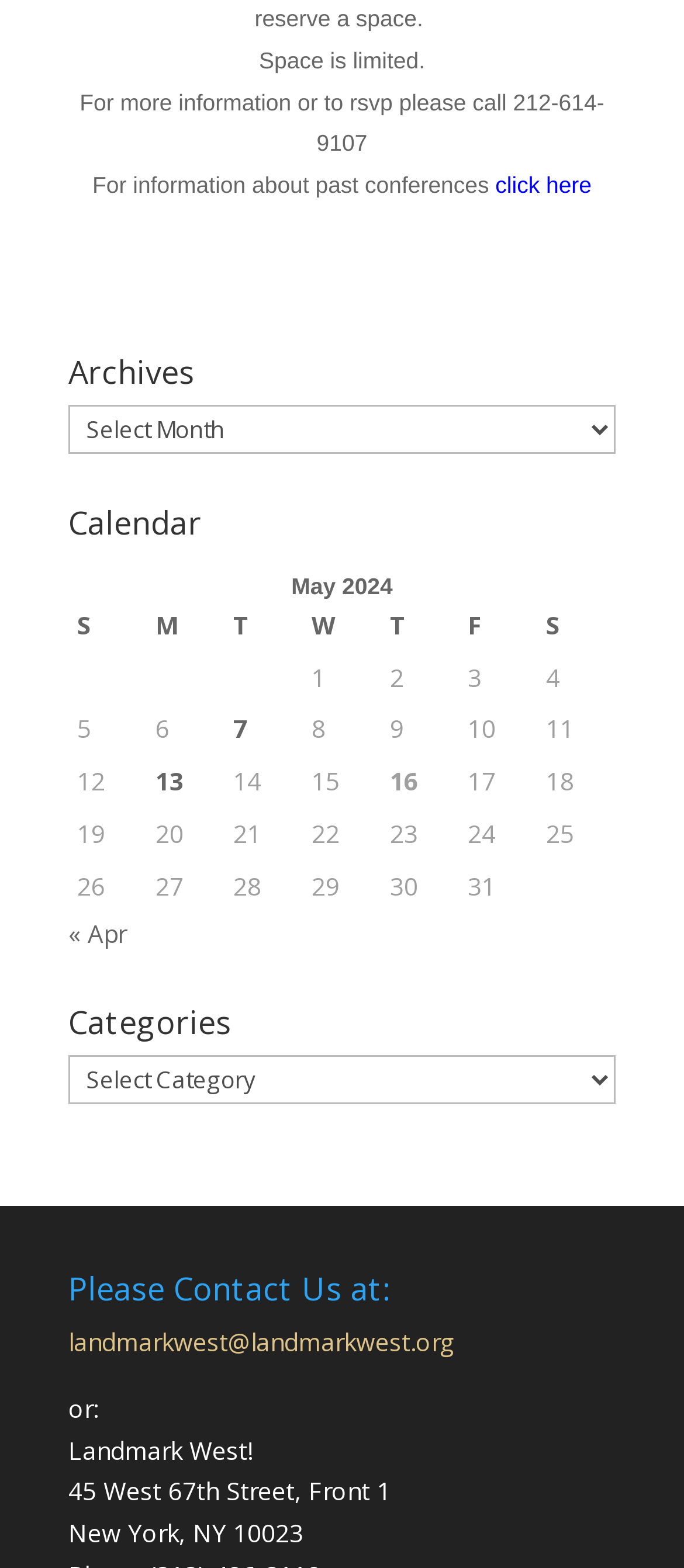Please provide a brief answer to the question using only one word or phrase: 
How many days are listed in the May 2024 calendar?

31